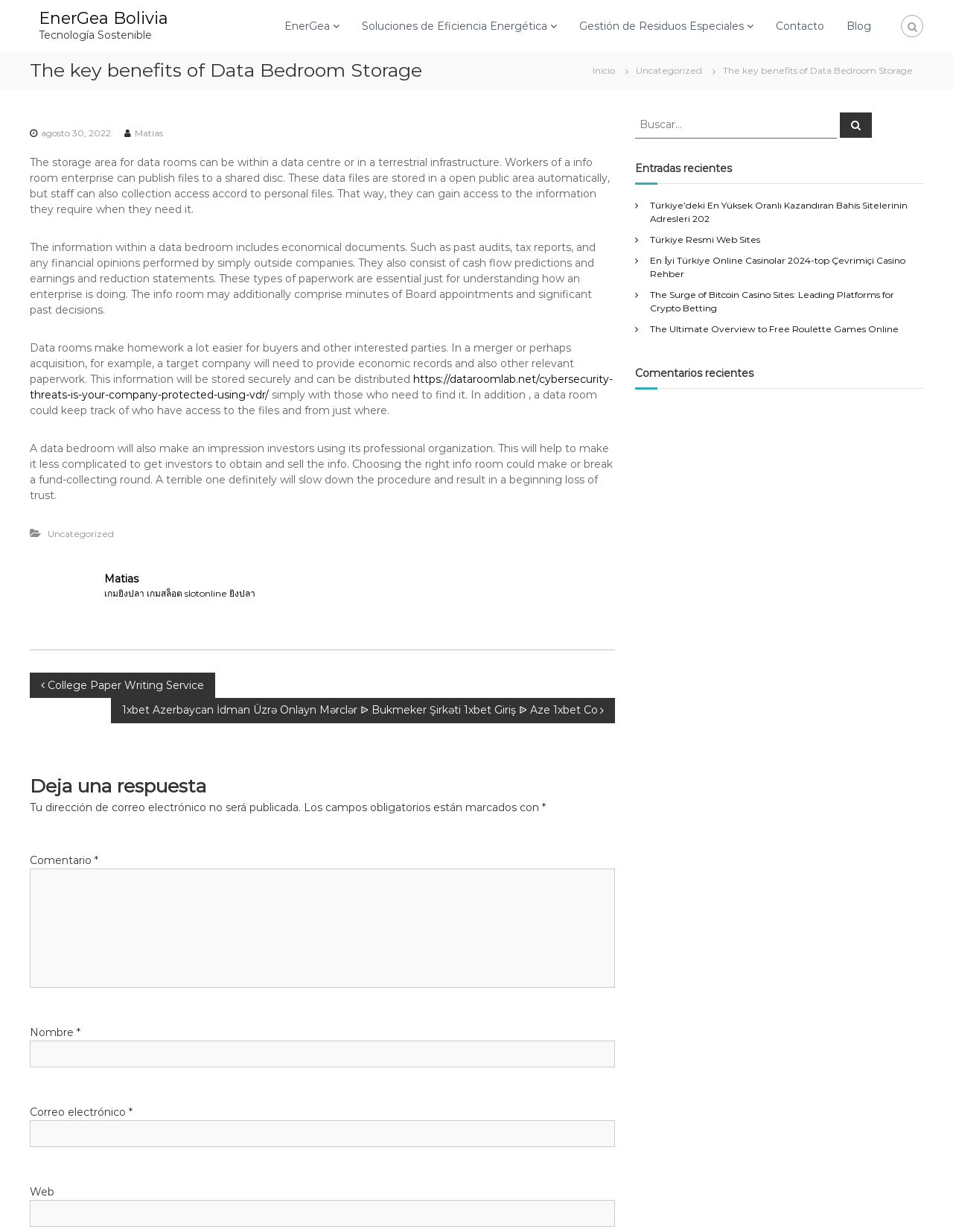Provide your answer to the question using just one word or phrase: What is the title of the article?

The key benefits of Data Bedroom Storage